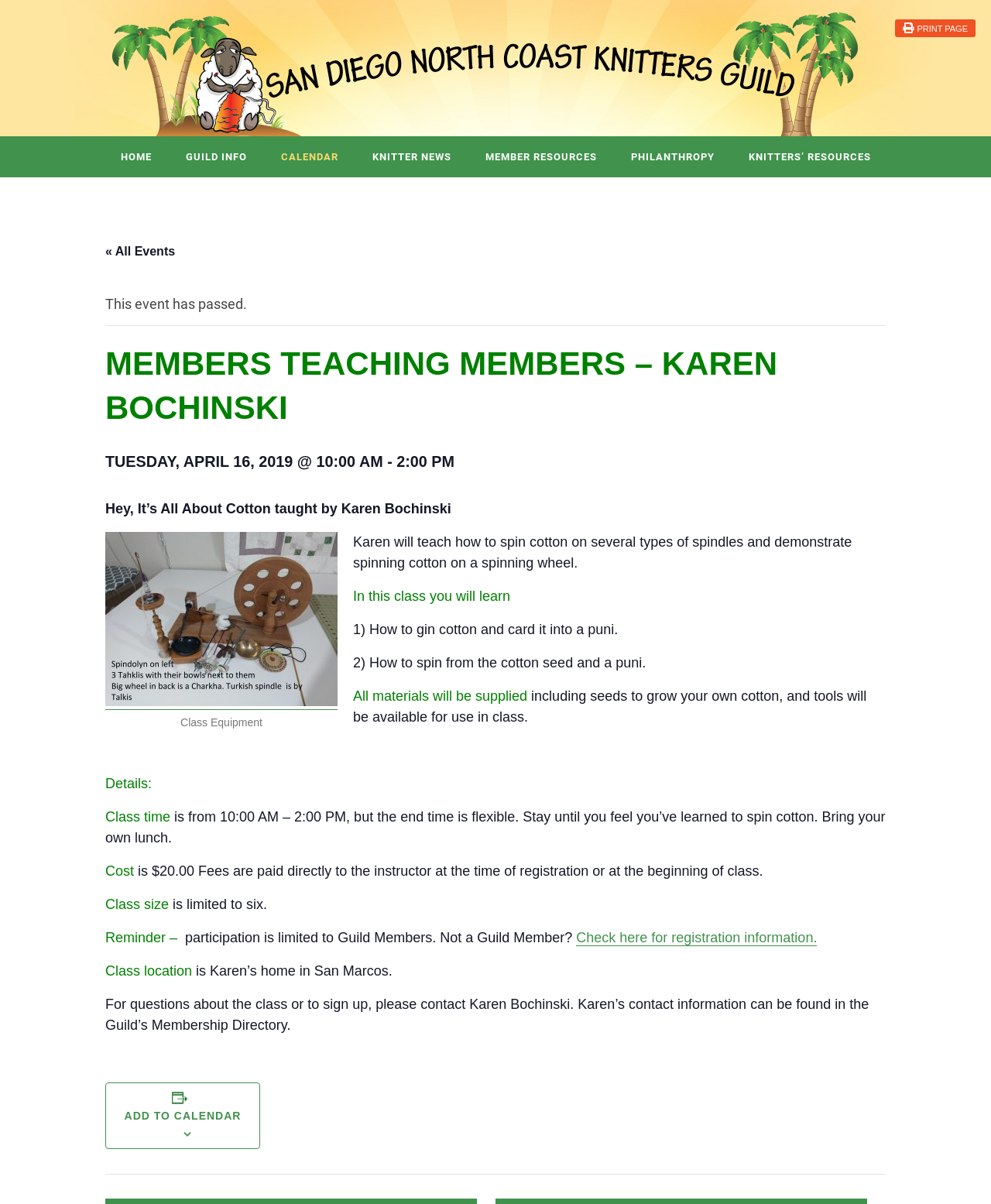Please give a succinct answer using a single word or phrase:
What is the topic of the class?

Cotton spinning